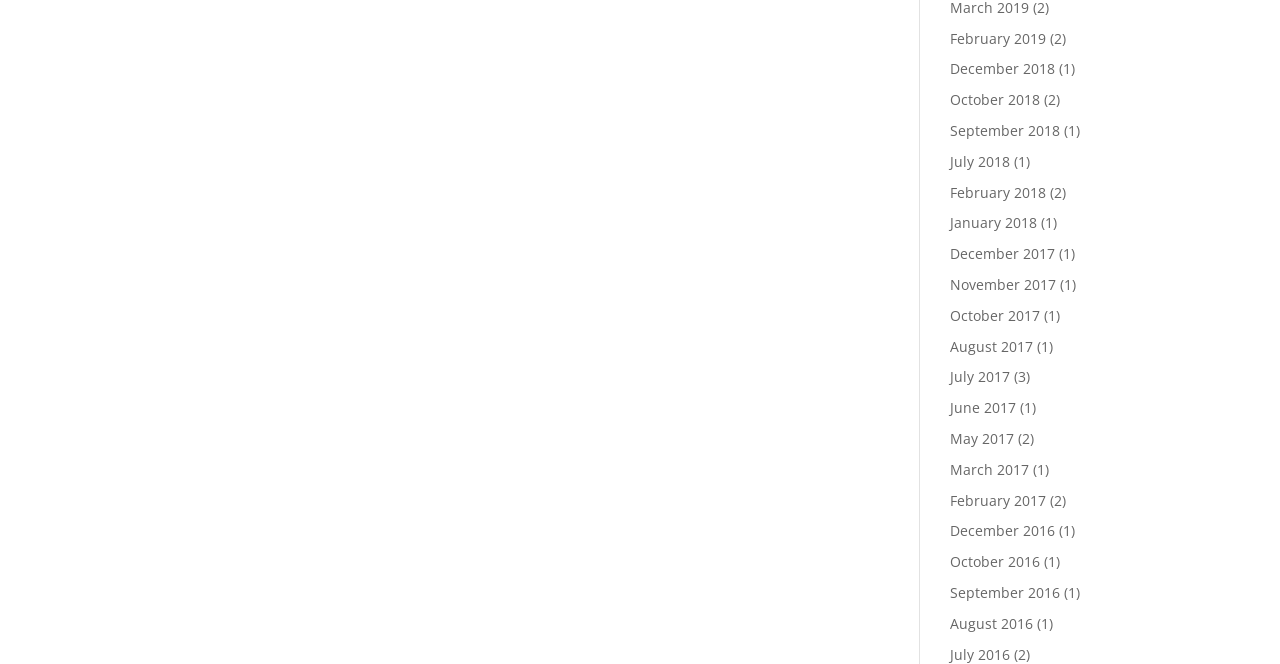What is the earliest month listed?
Please provide a detailed answer to the question.

By examining the list of links, I found that the earliest month listed is December 2016, which is located at the bottom of the list.